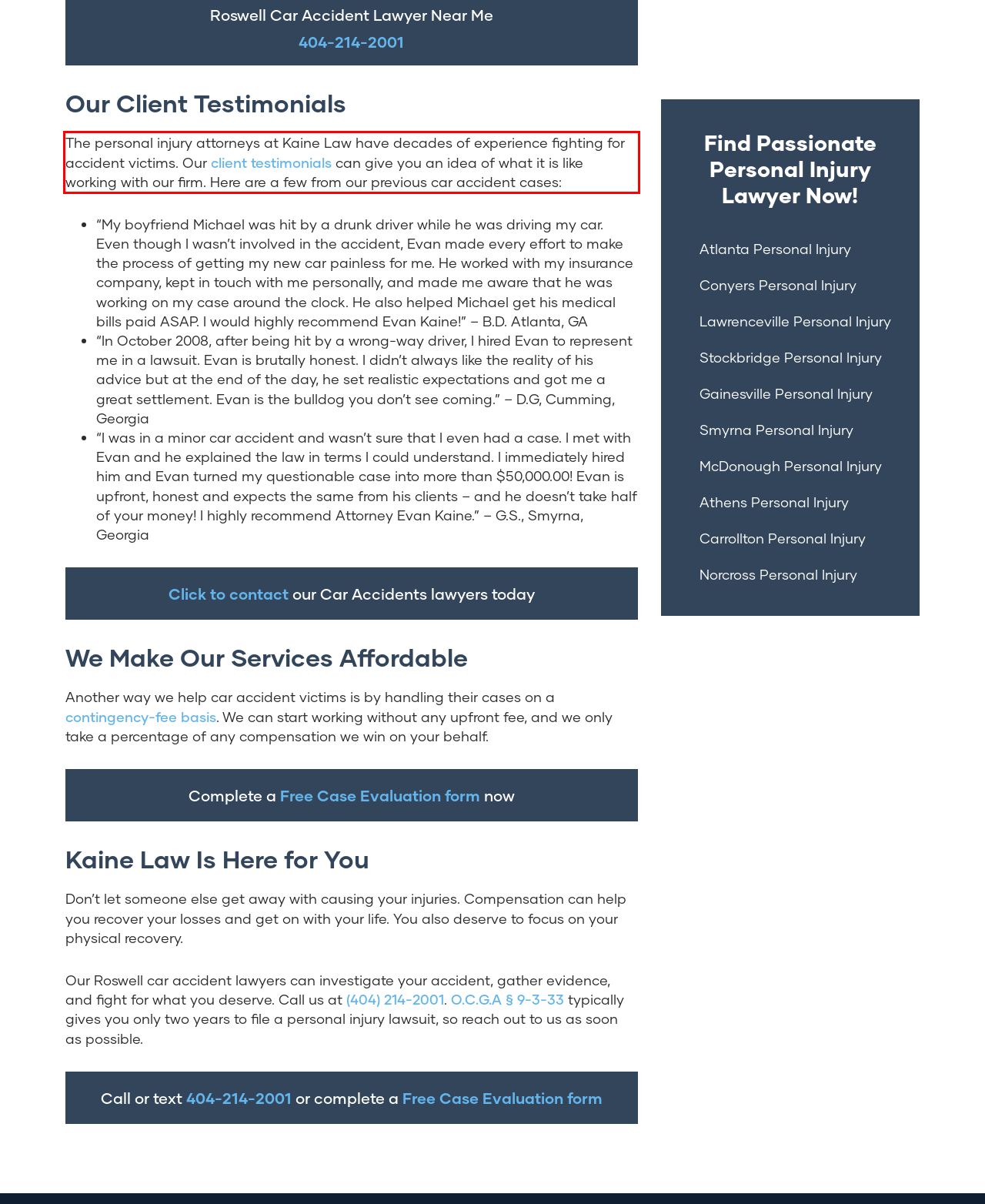By examining the provided screenshot of a webpage, recognize the text within the red bounding box and generate its text content.

The personal injury attorneys at Kaine Law have decades of experience fighting for accident victims. Our client testimonials can give you an idea of what it is like working with our firm. Here are a few from our previous car accident cases: